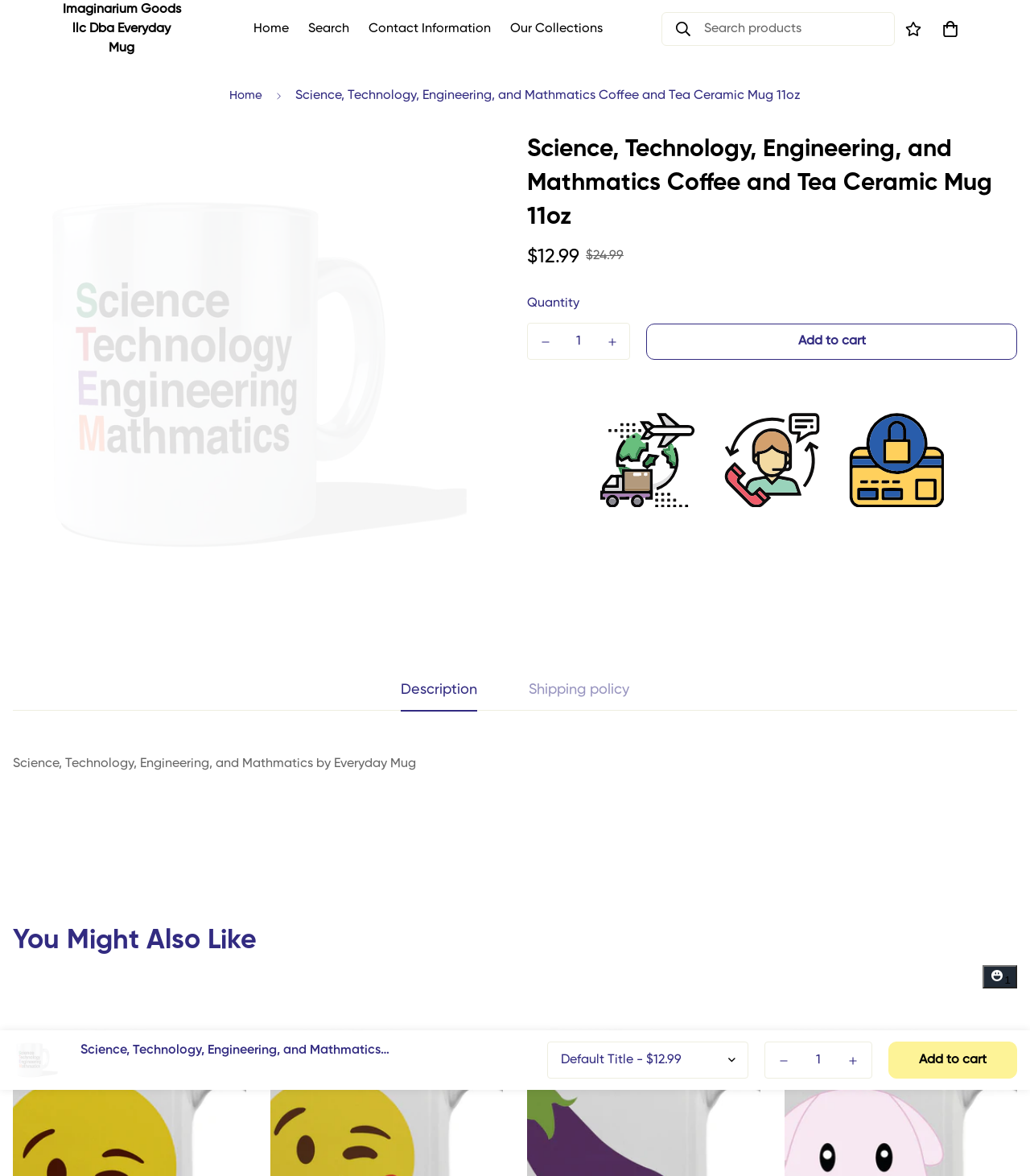Could you specify the bounding box coordinates for the clickable section to complete the following instruction: "Increase quantity"?

[0.577, 0.275, 0.611, 0.307]